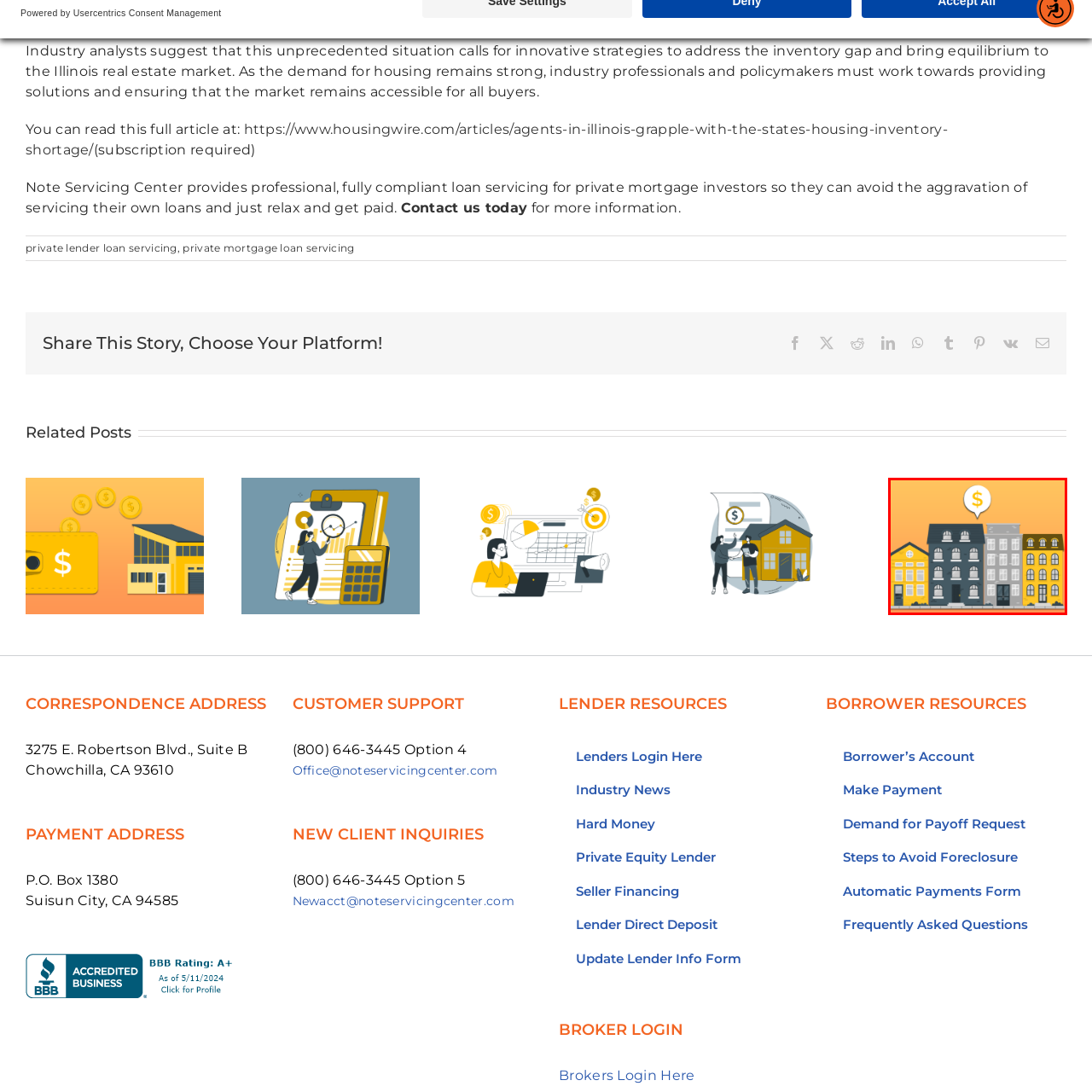What is the dominant color of the backdrop?
Please analyze the image within the red bounding box and offer a comprehensive answer to the question.

The backdrop of the illustration features a gradient orange hue, which adds warmth to the scene and highlights the buildings as central focal points.